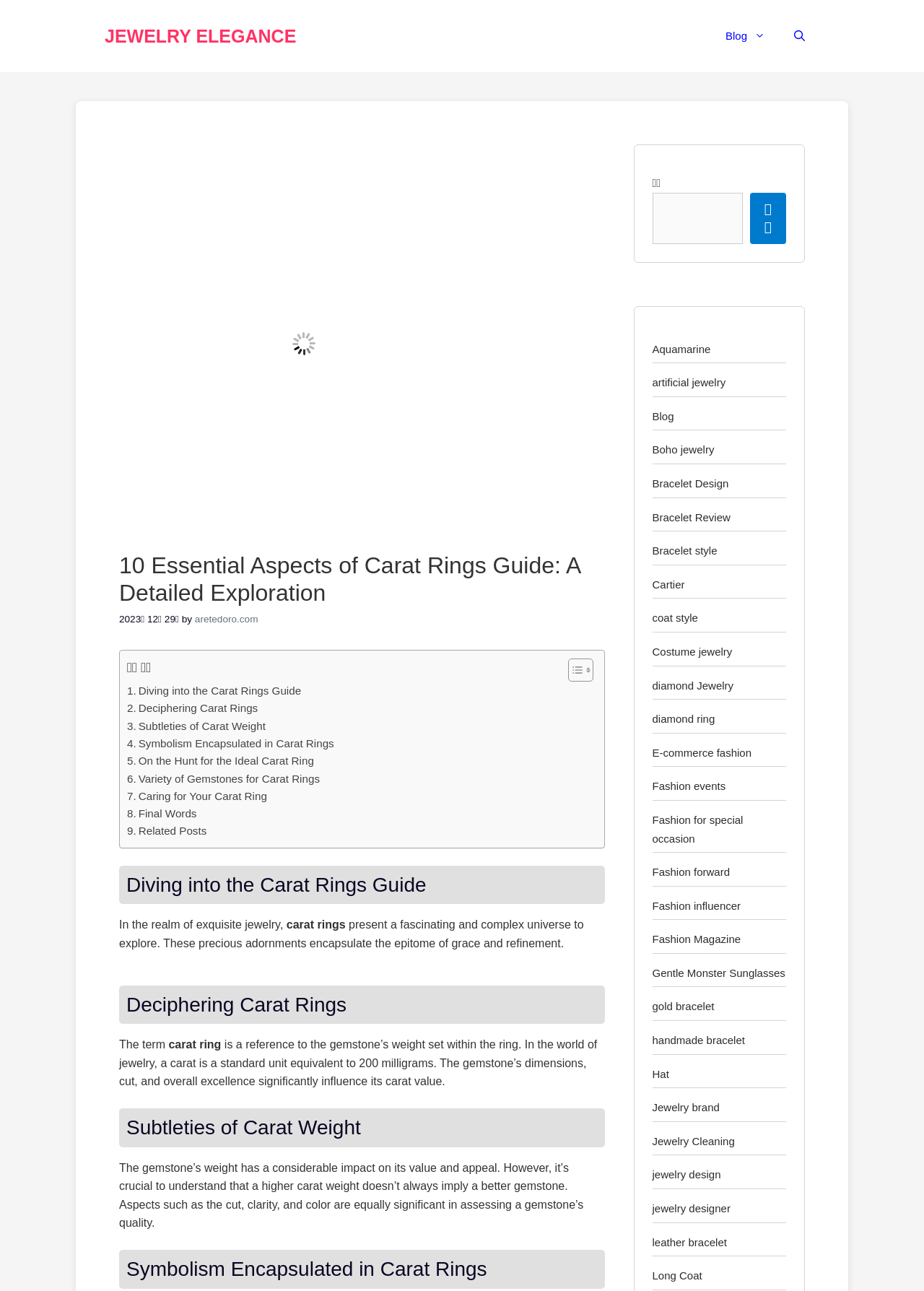Give a short answer to this question using one word or a phrase:
What is the purpose of the search bar?

To search